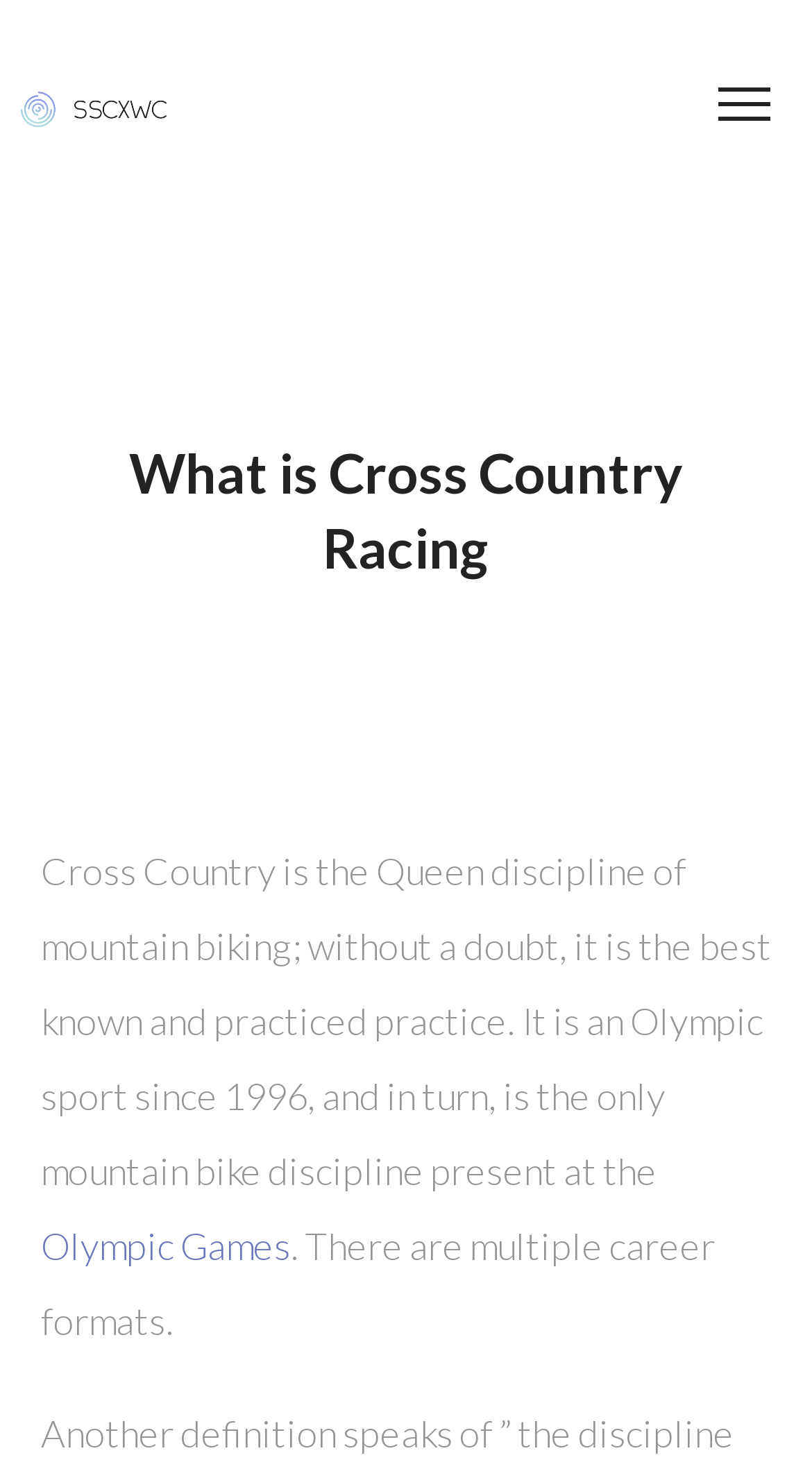Is Cross Country an Olympic sport?
Use the image to give a comprehensive and detailed response to the question.

The question is asking if Cross Country is an Olympic sport. From the webpage, we can see that the description mentions 'It is an Olympic sport since 1996'. Therefore, the answer is 'Yes'.